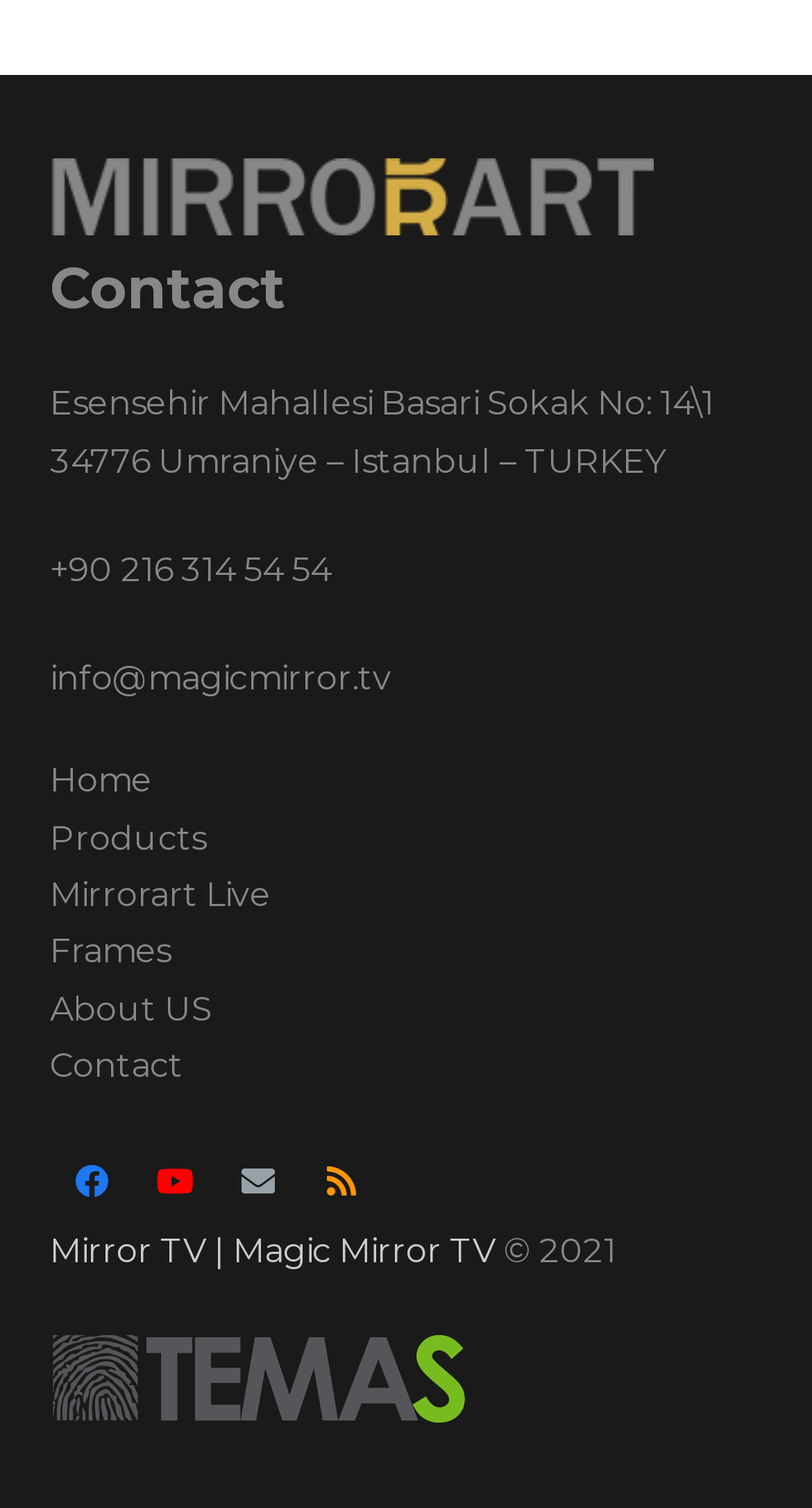Based on the image, give a detailed response to the question: What is the address of Magic Mirror TV?

I found the address by looking at the StaticText element with the OCR text 'Esensehir Mahallesi Basari Sokak No: 14\1 34776 Umraniye – Istanbul – TURKEY' which is located under the 'Contact' heading.